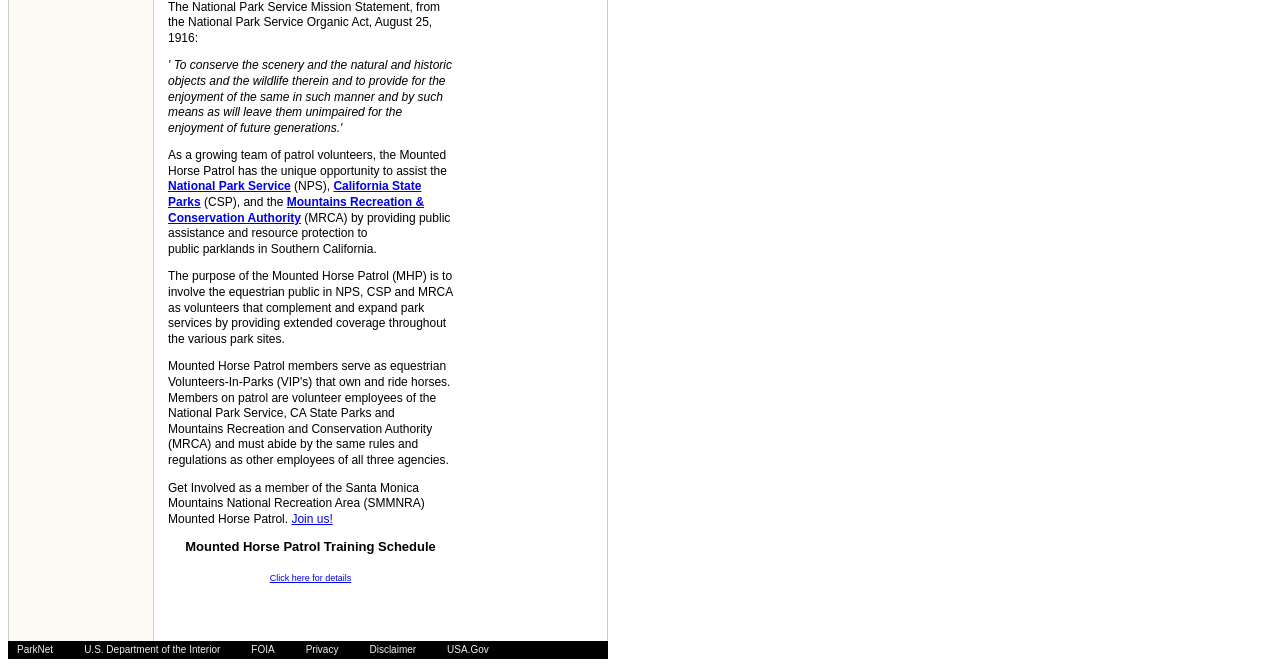Provide the bounding box coordinates of the UI element that matches the description: "Click here for details".

[0.211, 0.858, 0.274, 0.873]